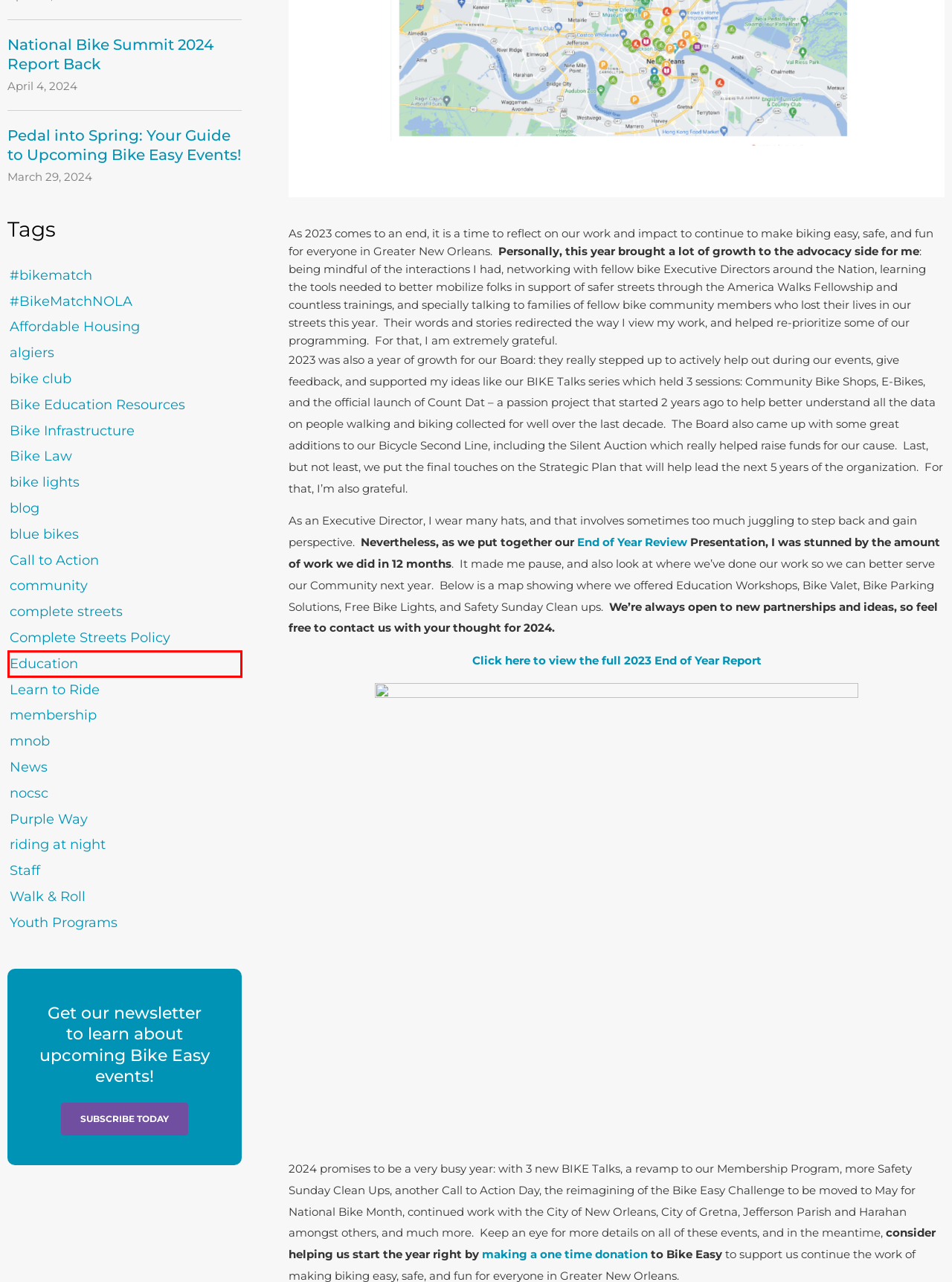Examine the screenshot of a webpage featuring a red bounding box and identify the best matching webpage description for the new page that results from clicking the element within the box. Here are the options:
A. nocsc - Bike Easy
B. Education - Bike Easy
C. Youth Programs - Bike Easy
D. Call to Action - Bike Easy
E. riding at night - Bike Easy
F. membership - Bike Easy
G. #BikeMatchNOLA - Bike Easy
H. Staff - Bike Easy

B